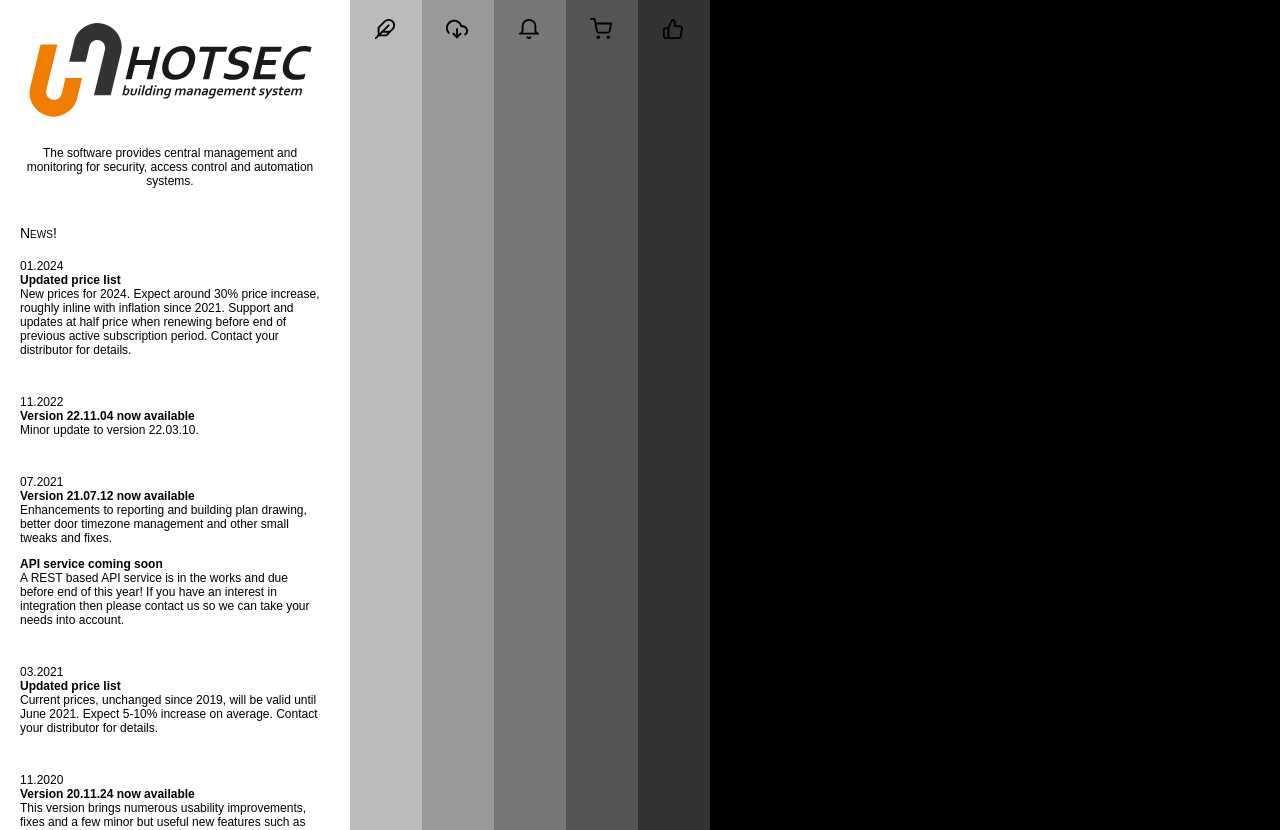Deliver a detailed narrative of the webpage's visual and textual elements.

This webpage is about flexible systems control and monitoring software. At the top, there is a row with an empty table cell, followed by another row with a table cell containing a brief description of the software, which provides central management and monitoring for security, access control, and automation systems.

Below this description, there are several paragraphs of text, each with a date stamp, describing updates, new features, and price changes for the software. The text is organized in a vertical column, with the most recent updates at the top. The updates include information about new prices for 2024, version releases, and enhancements to reporting and building plan drawing.

To the right of the text column, there are five icons, each representing a different section of the website: Contact, Downloads, Support, Sales, and Customers. These icons are aligned horizontally and are positioned near the top of the page.